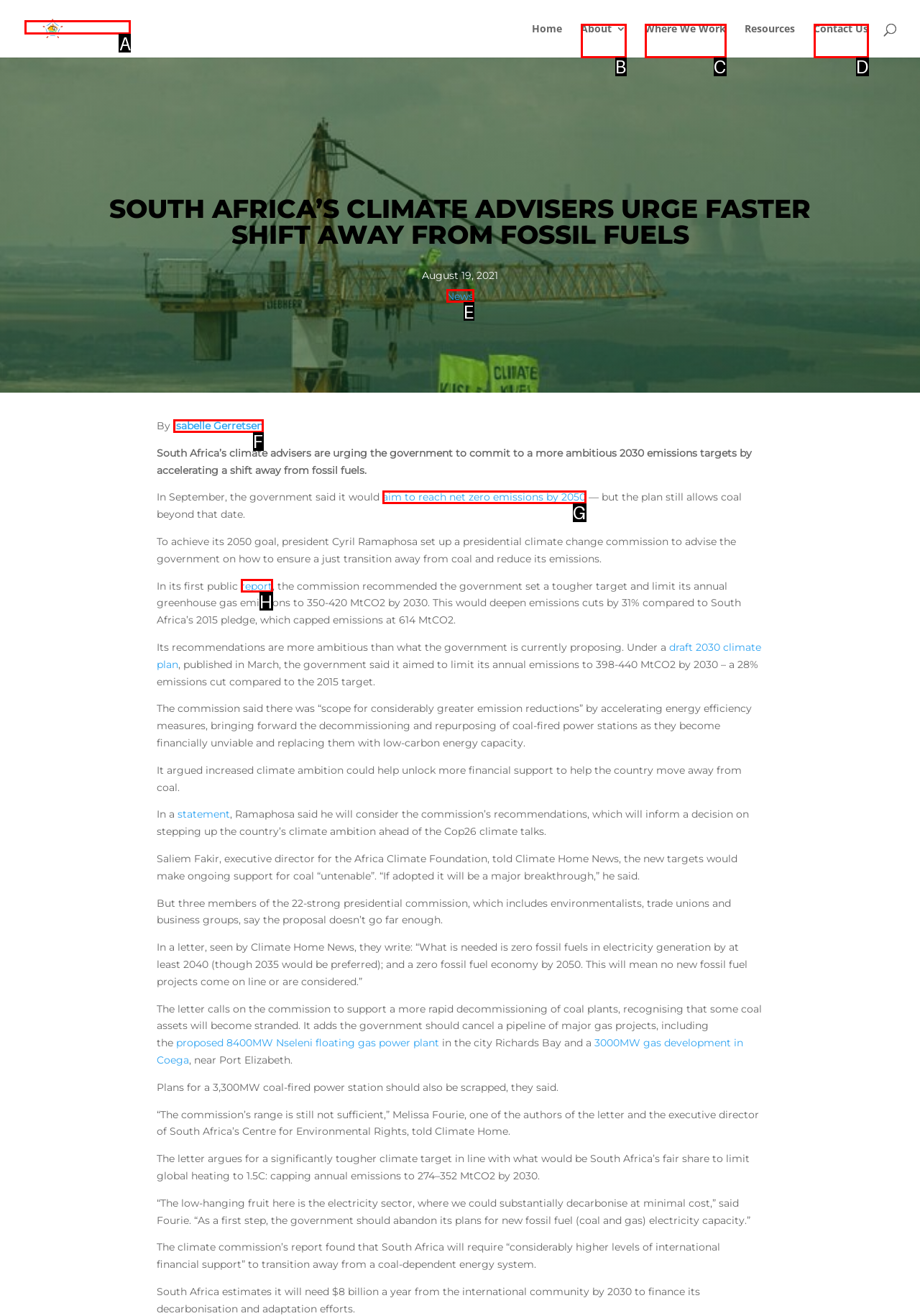Identify the HTML element that corresponds to the description: Gallery
Provide the letter of the matching option from the given choices directly.

None